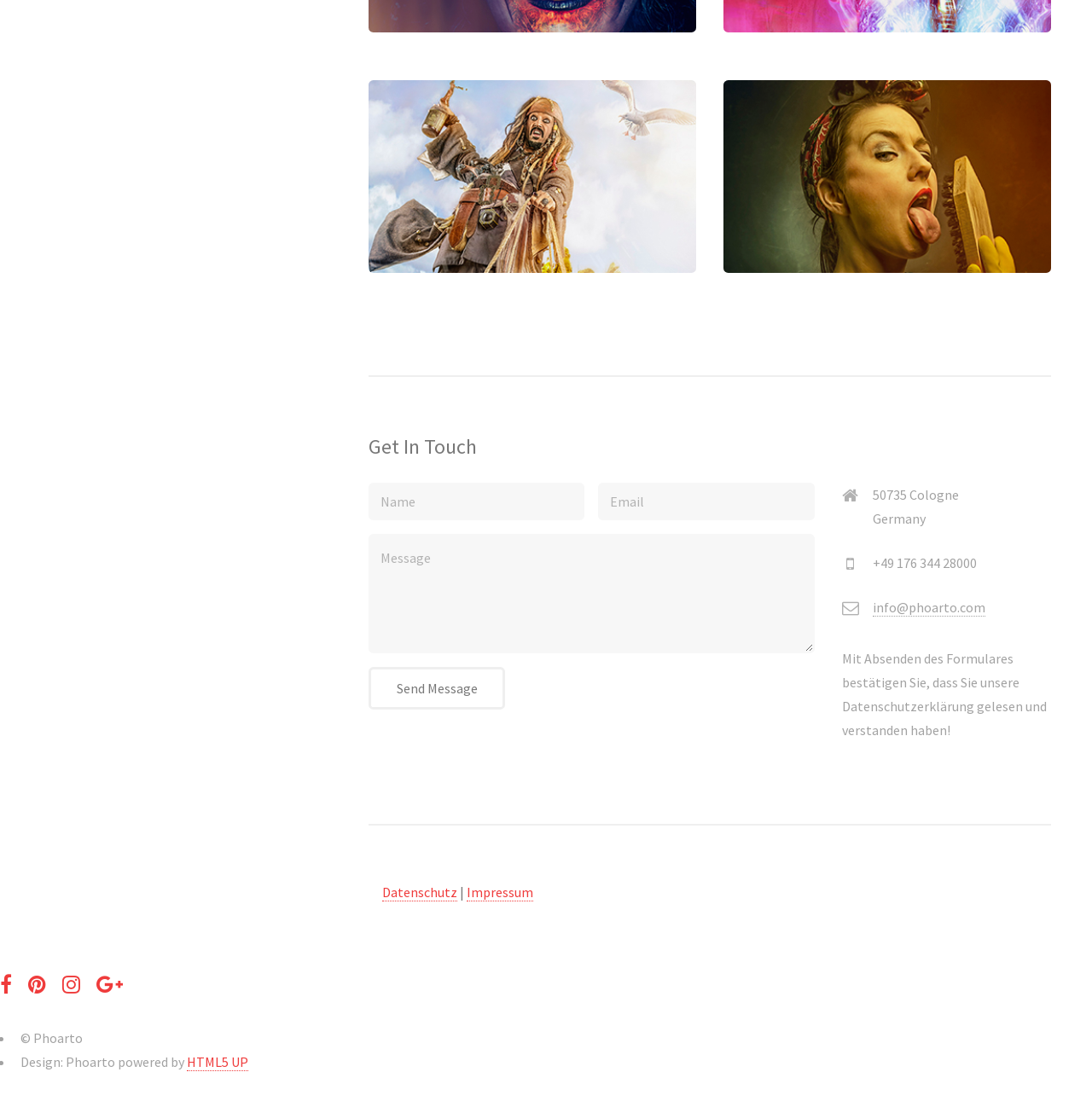What is the phone number provided on the webpage?
Using the information from the image, give a concise answer in one word or a short phrase.

+49 176 344 28000